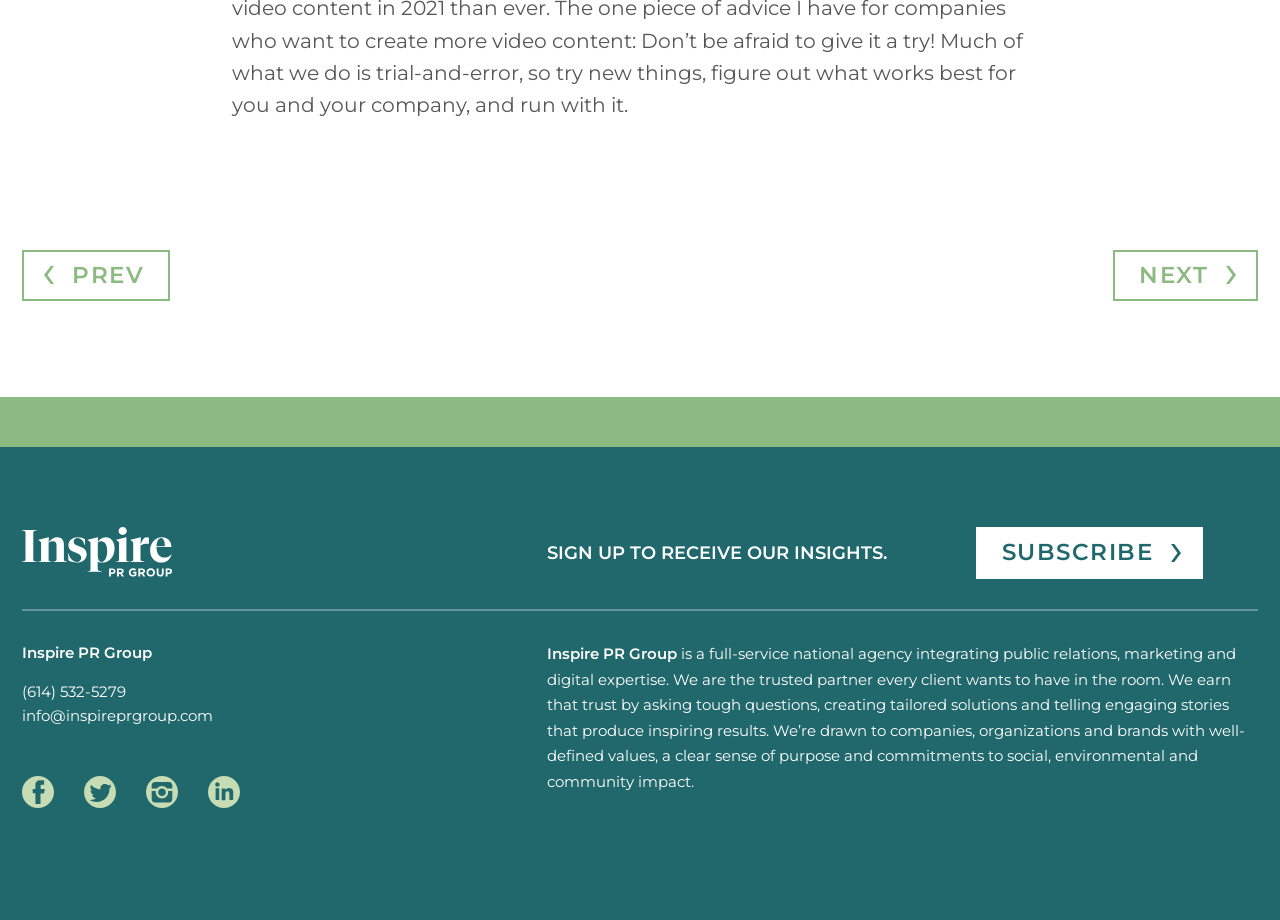Based on what you see in the screenshot, provide a thorough answer to this question: What social media platforms is the company on?

The webpage has links to the company's social media profiles on Facebook, Twitter, Instagram, and LinkedIn, each with a corresponding image.